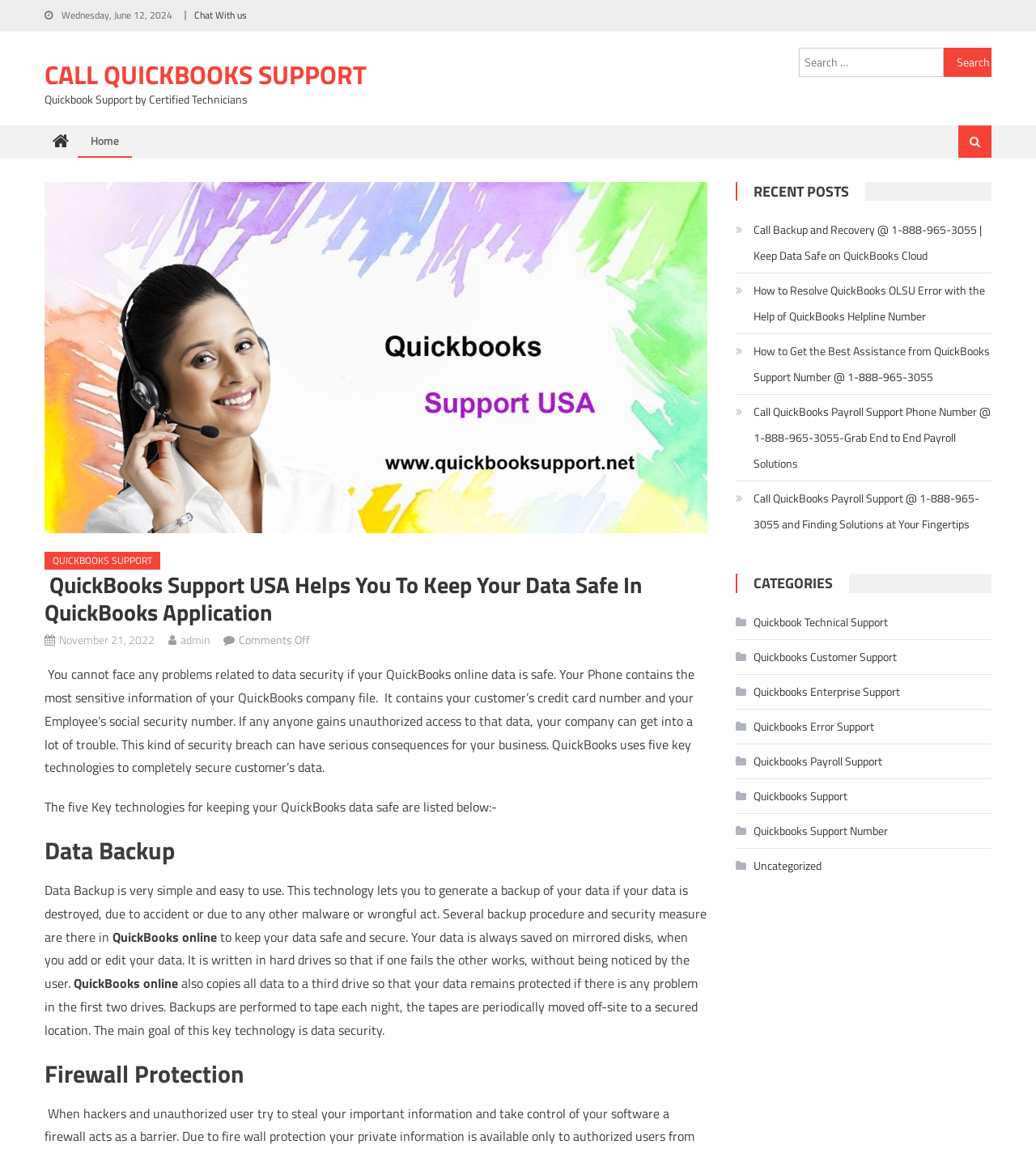What is the purpose of Data Backup in QuickBooks?
Using the image, elaborate on the answer with as much detail as possible.

The purpose of Data Backup in QuickBooks is to generate a backup of data in case it is destroyed due to an accident or malware, as mentioned in the webpage content.